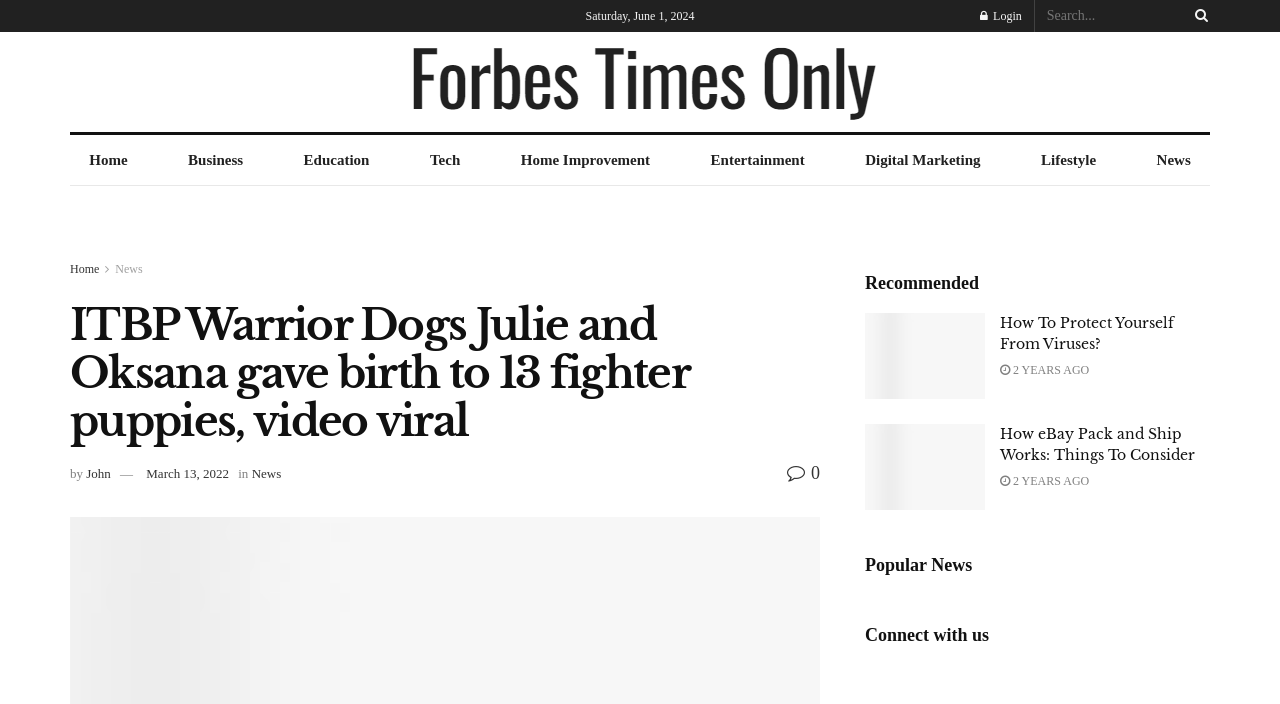Determine the bounding box coordinates of the area to click in order to meet this instruction: "Check the recommended article about Viruses".

[0.676, 0.445, 0.77, 0.567]